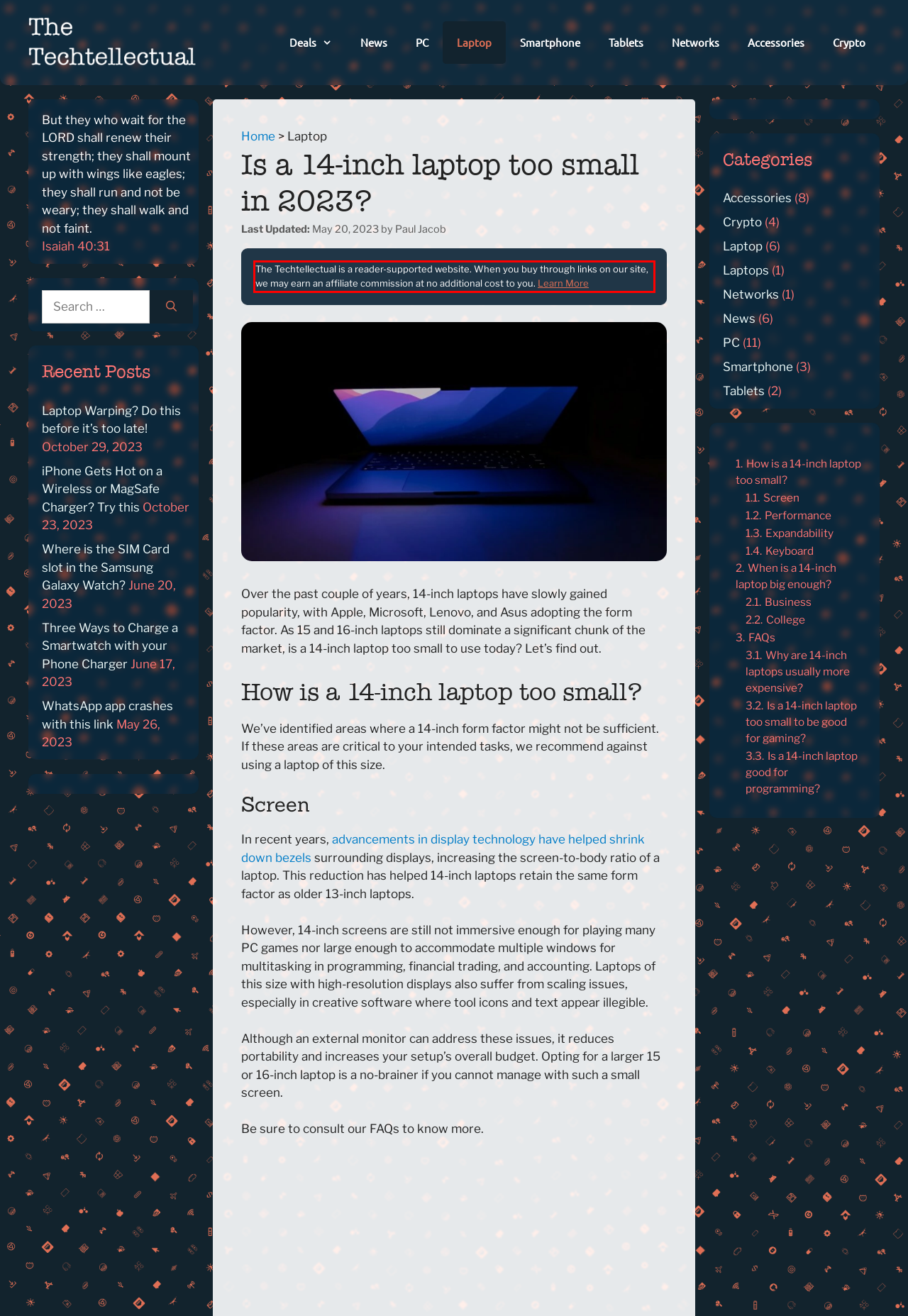The screenshot provided shows a webpage with a red bounding box. Apply OCR to the text within this red bounding box and provide the extracted content.

The Techtellectual is a reader-supported website. When you buy through links on our site, we may earn an affiliate commission at no additional cost to you. Learn More